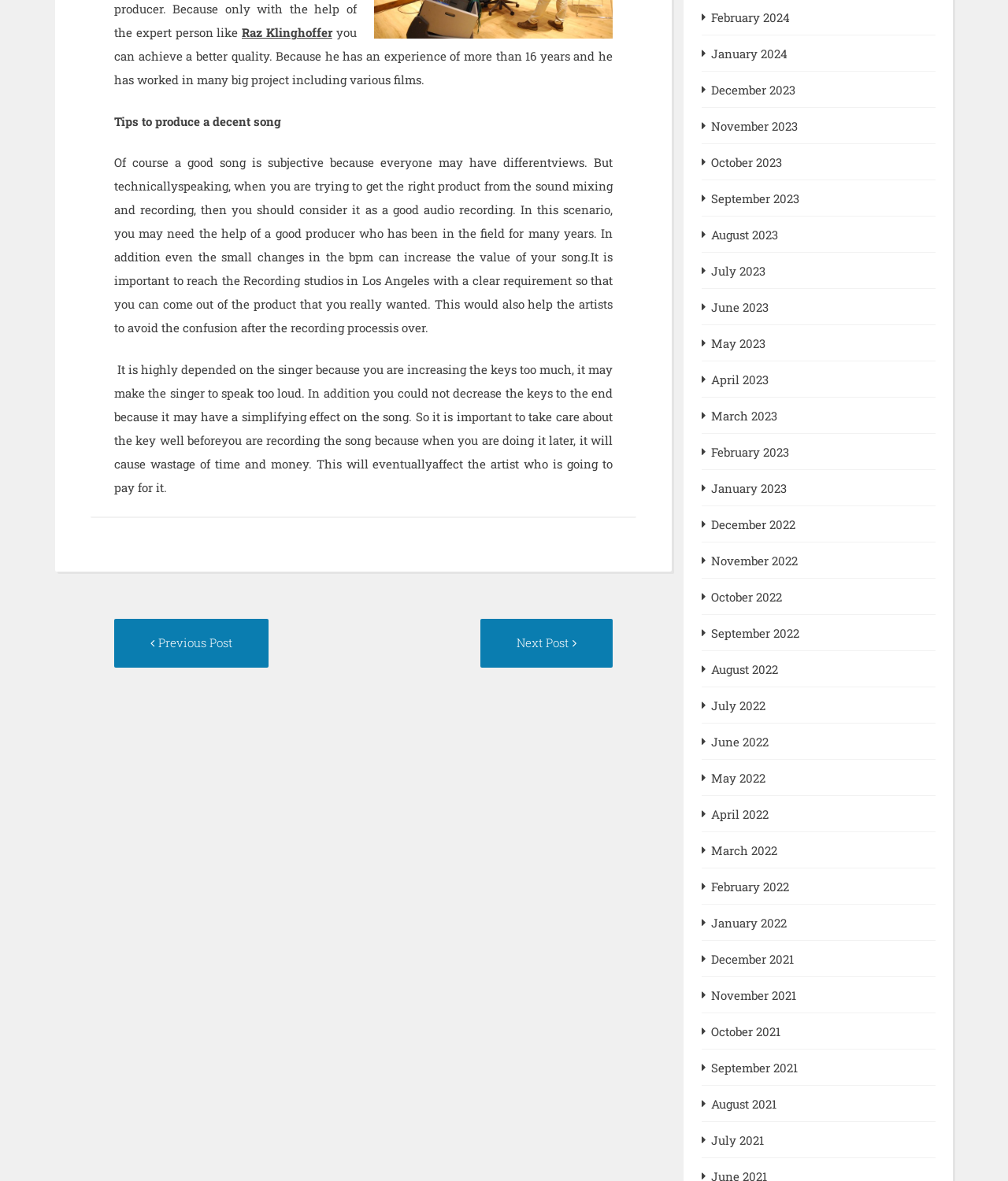Who is the experienced producer mentioned?
Using the image, provide a concise answer in one word or a short phrase.

Raz Klinghoffer